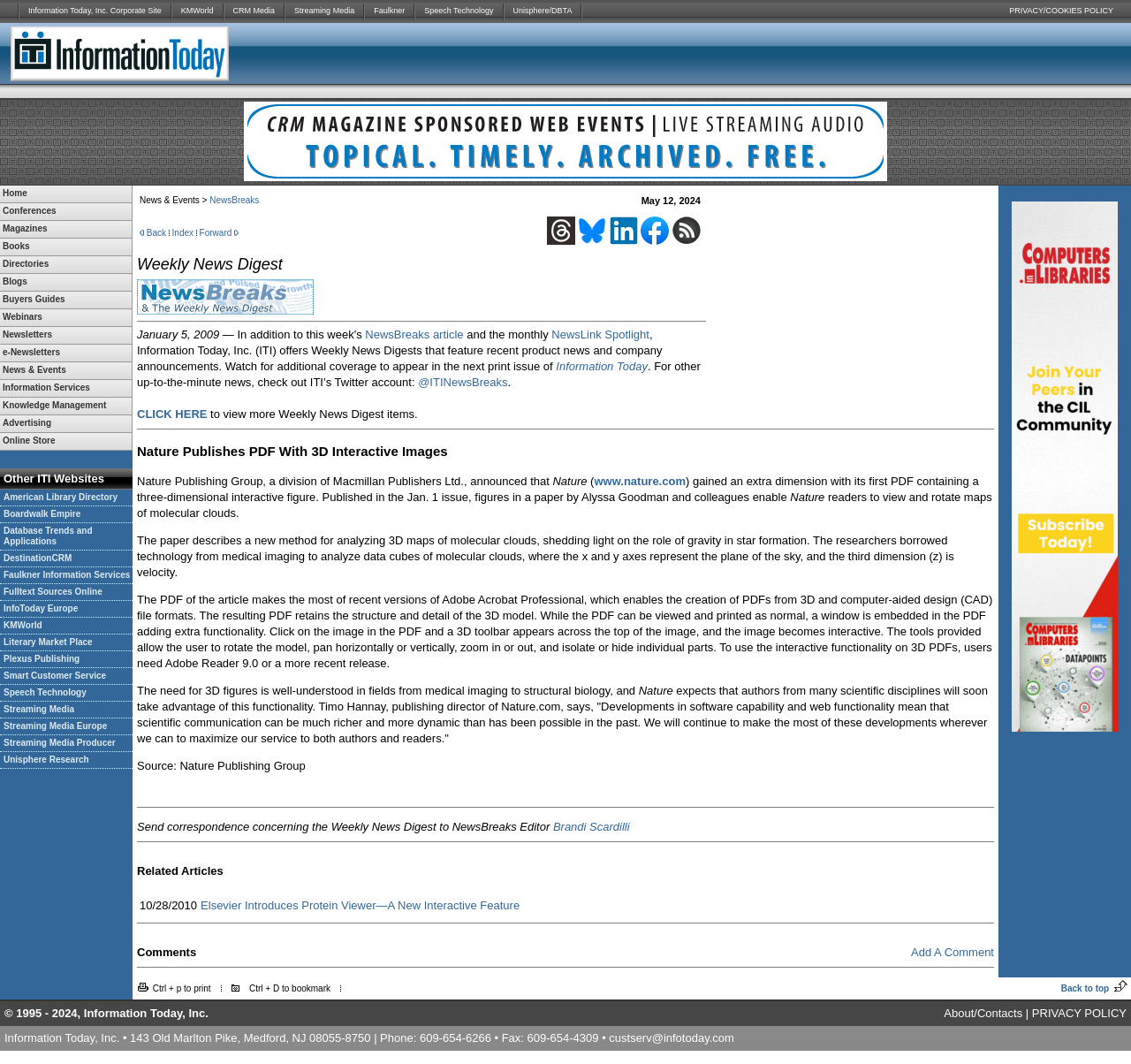How many images are there in the top navigation bar?
Give a detailed response to the question by analyzing the screenshot.

I counted the number of image elements inside the LayoutTableCell elements in the top navigation bar and found 13 images.